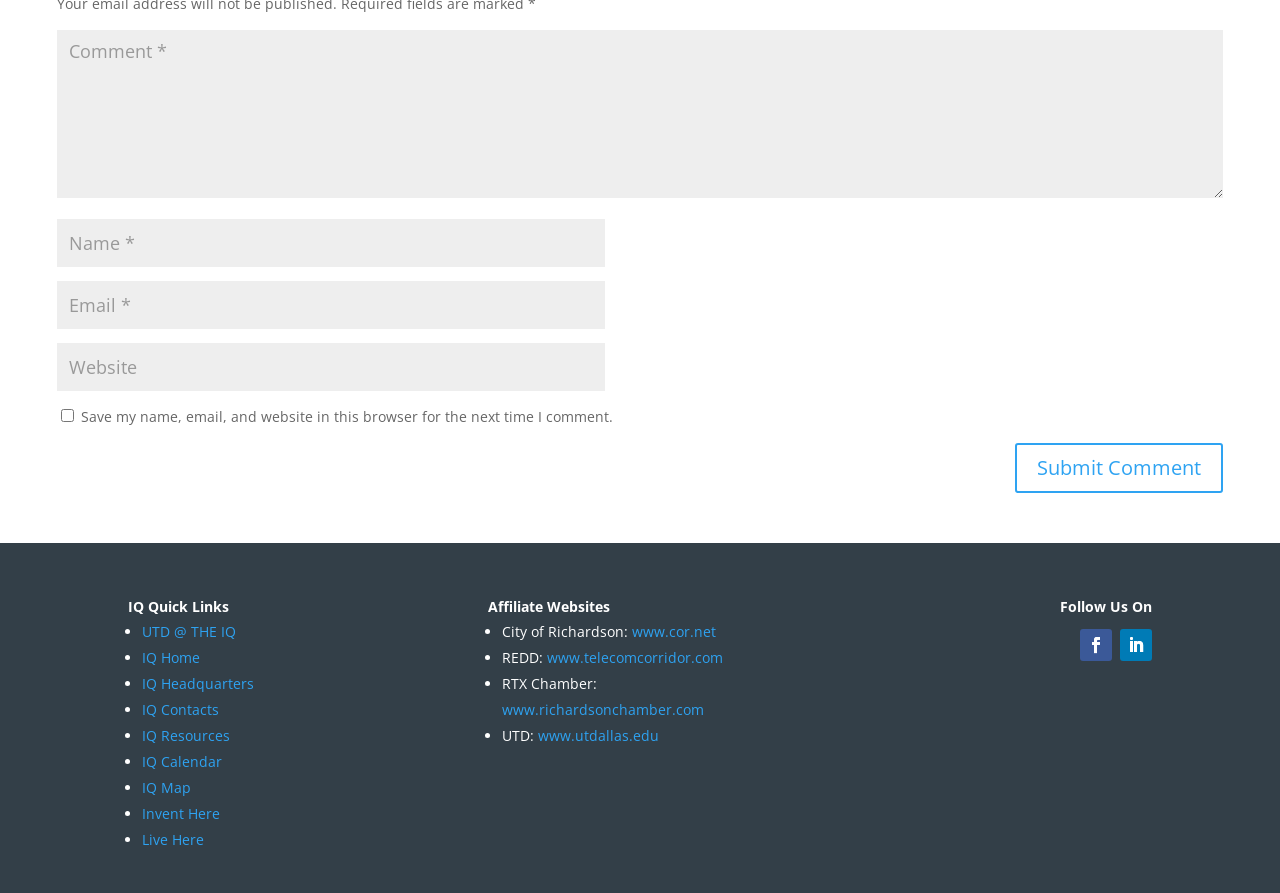Locate the bounding box of the UI element with the following description: "UTD @ THE IQ".

[0.111, 0.697, 0.184, 0.718]